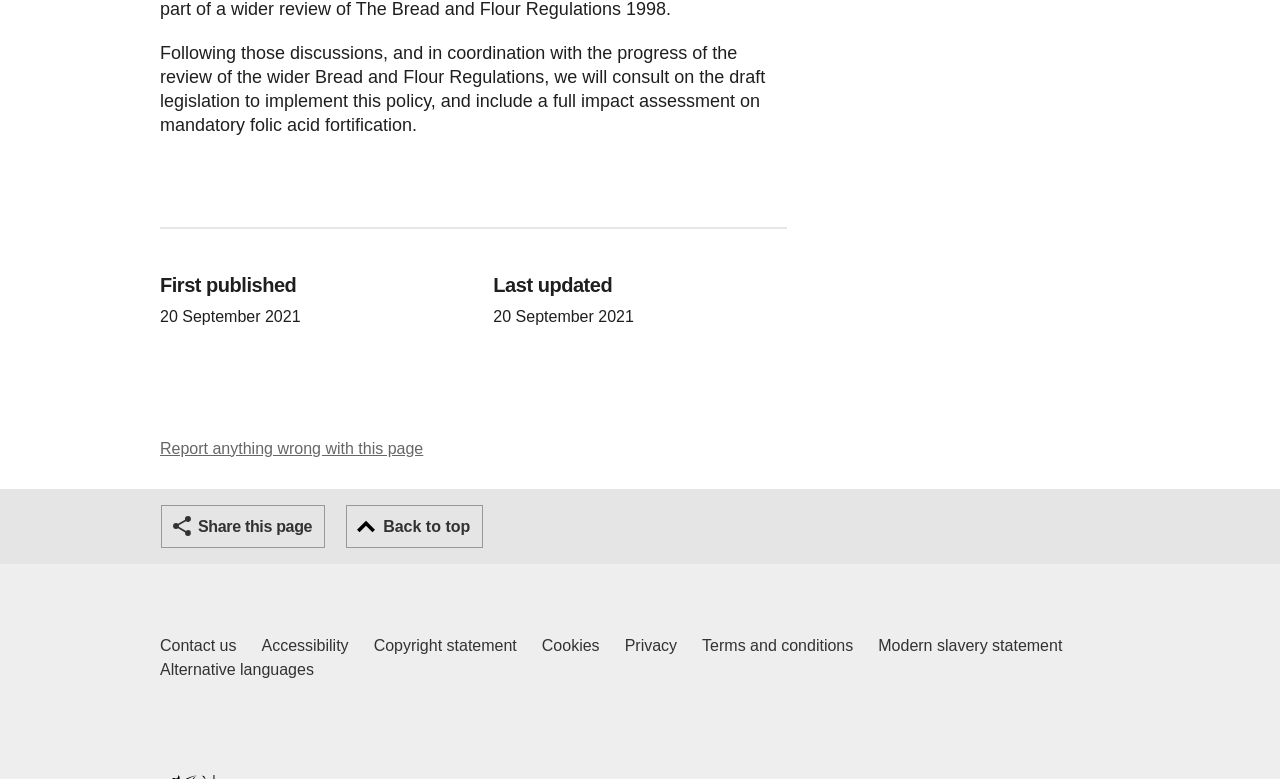Examine the screenshot and answer the question in as much detail as possible: What is the policy being discussed on this page?

I found the answer by reading the StaticText element which mentions 'mandatory folic acid fortification' as a policy being discussed and consulted on.